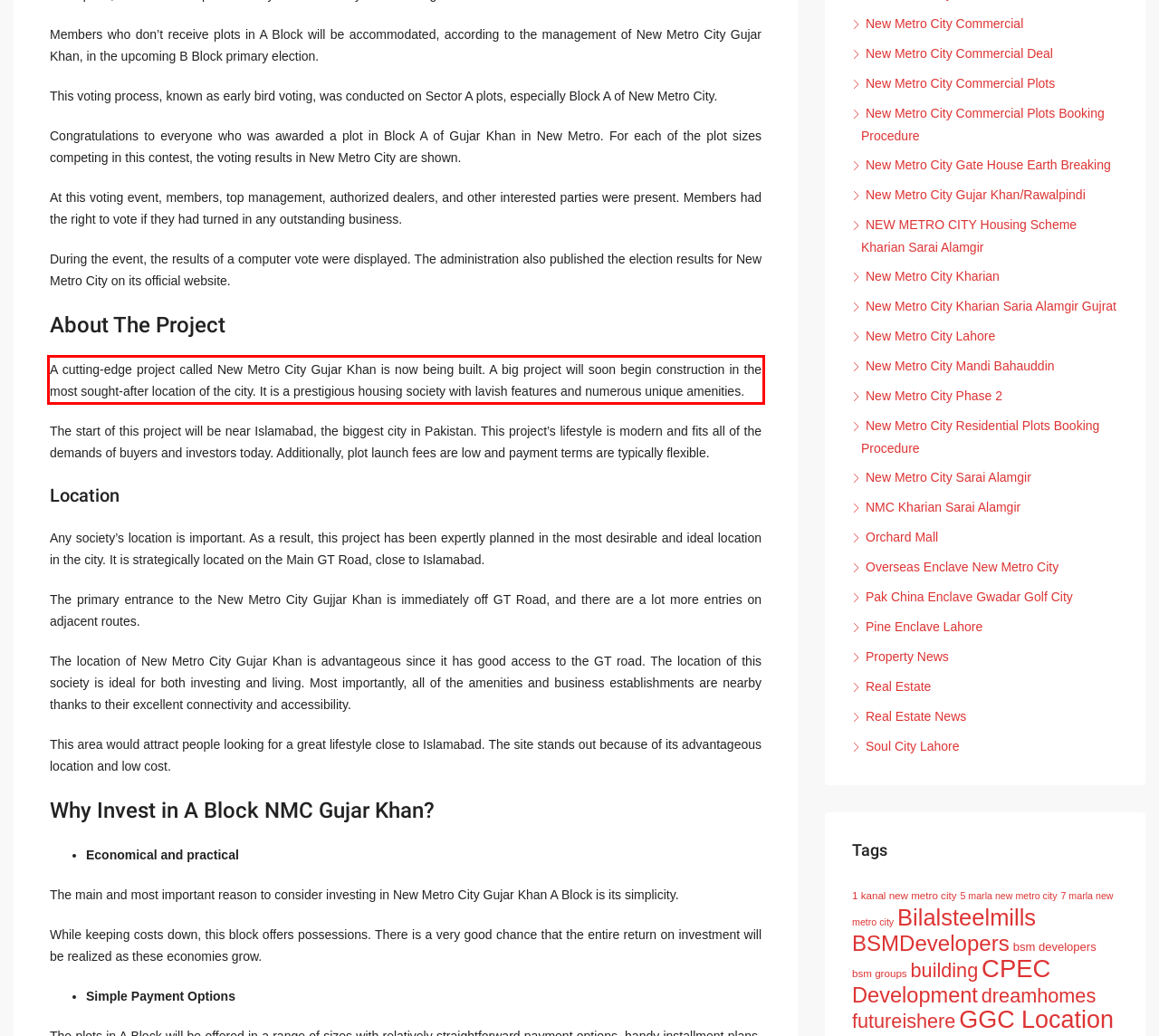You have a screenshot of a webpage with a red bounding box. Use OCR to generate the text contained within this red rectangle.

A cutting-edge project called New Metro City Gujar Khan is now being built. A big project will soon begin construction in the most sought-after location of the city. It is a prestigious housing society with lavish features and numerous unique amenities.